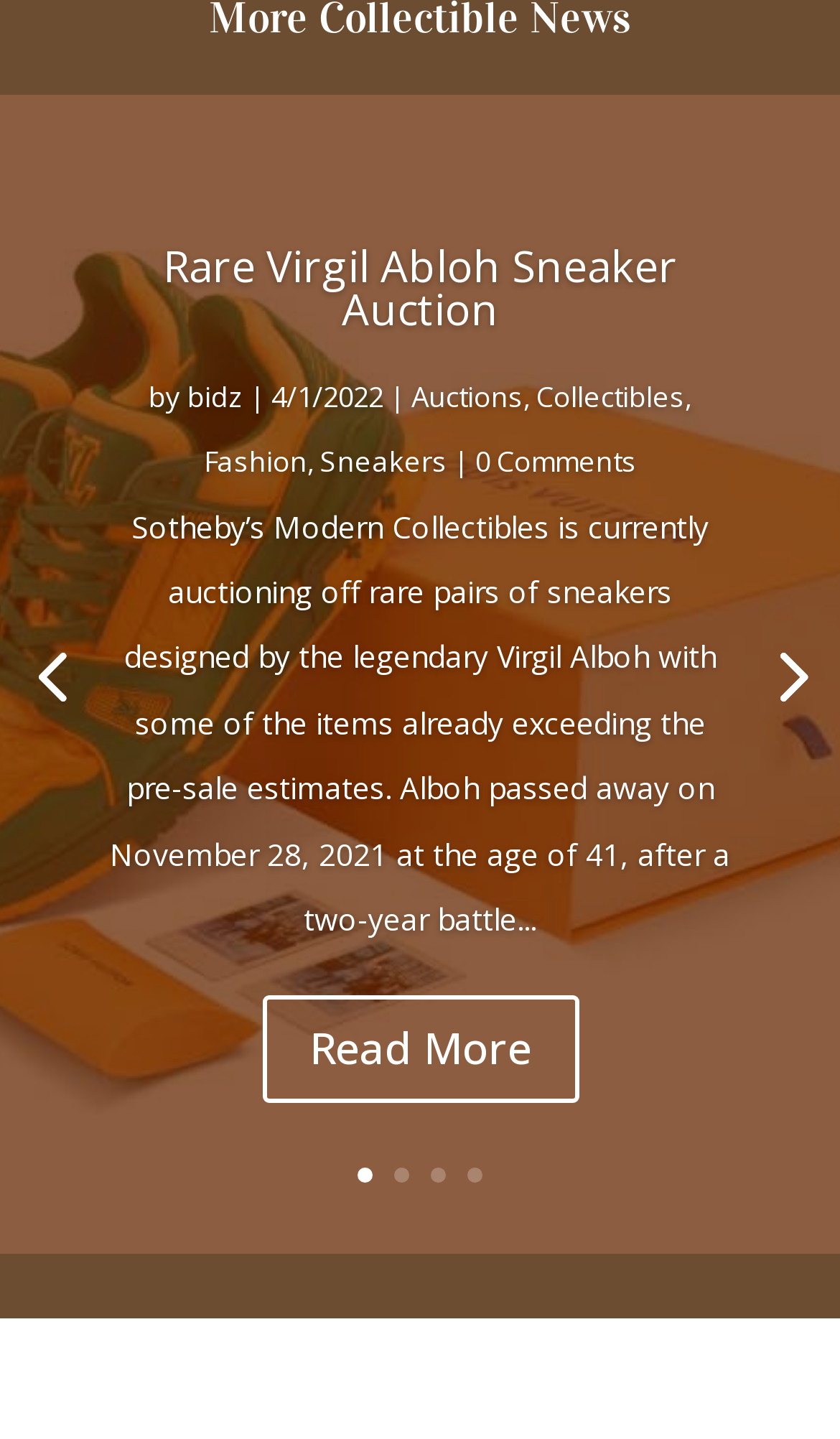Please identify the bounding box coordinates of the clickable region that I should interact with to perform the following instruction: "click link 4". The coordinates should be expressed as four float numbers between 0 and 1, i.e., [left, top, right, bottom].

[0.0, 0.433, 0.123, 0.505]